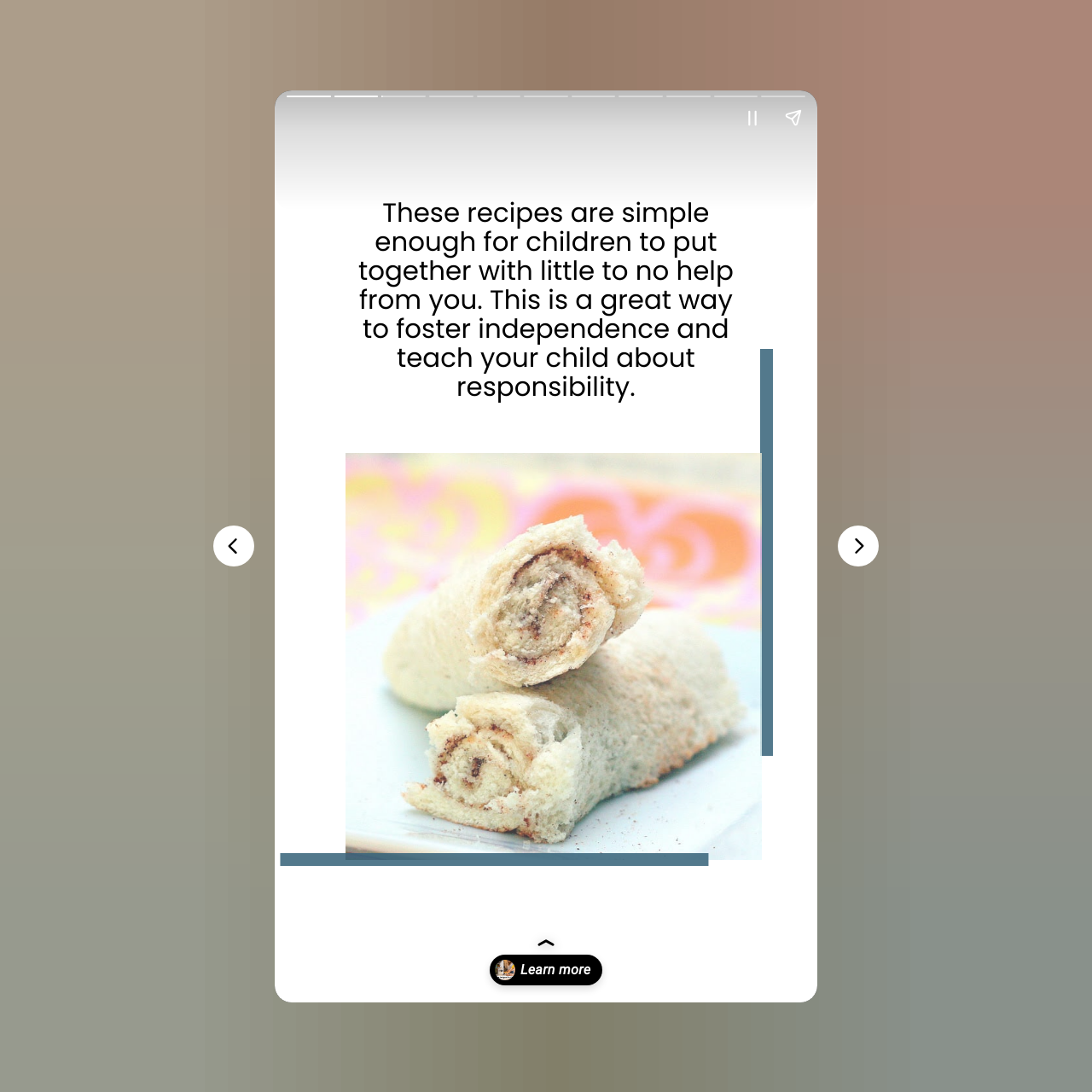Please give a short response to the question using one word or a phrase:
What is the function of the 'Pause story' button?

Pause story